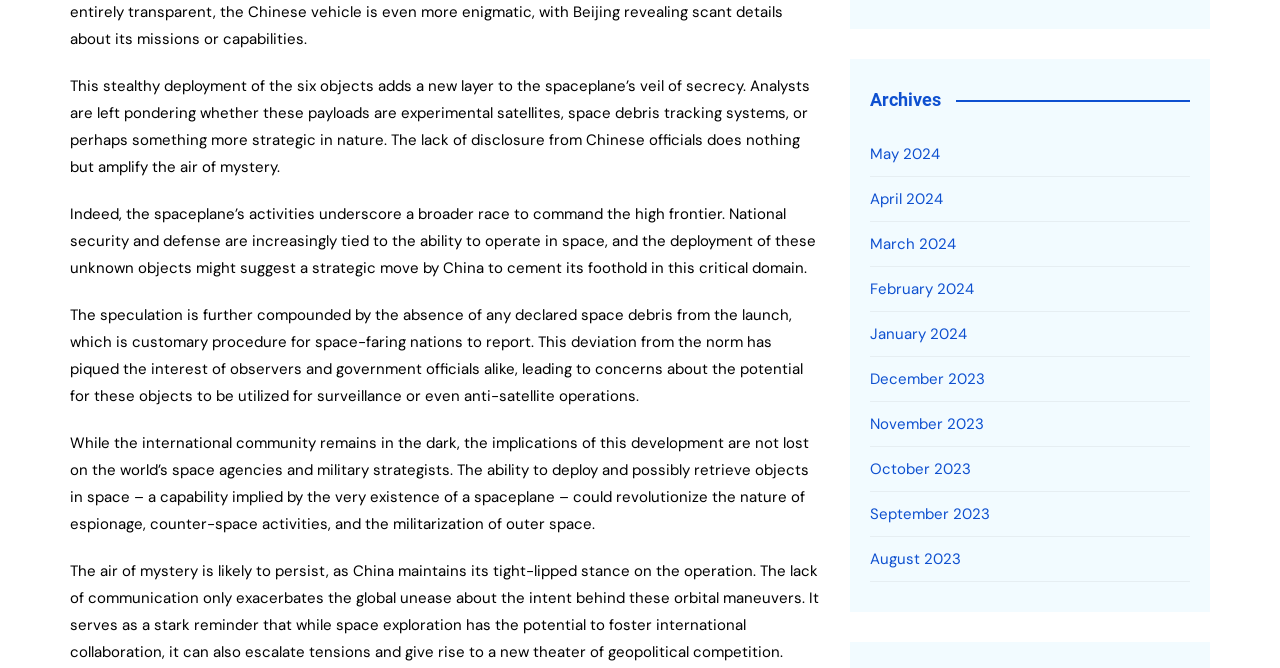Locate the UI element described by January 2024 in the provided webpage screenshot. Return the bounding box coordinates in the format (top-left x, top-left y, bottom-right x, bottom-right y), ensuring all values are between 0 and 1.

[0.68, 0.483, 0.755, 0.519]